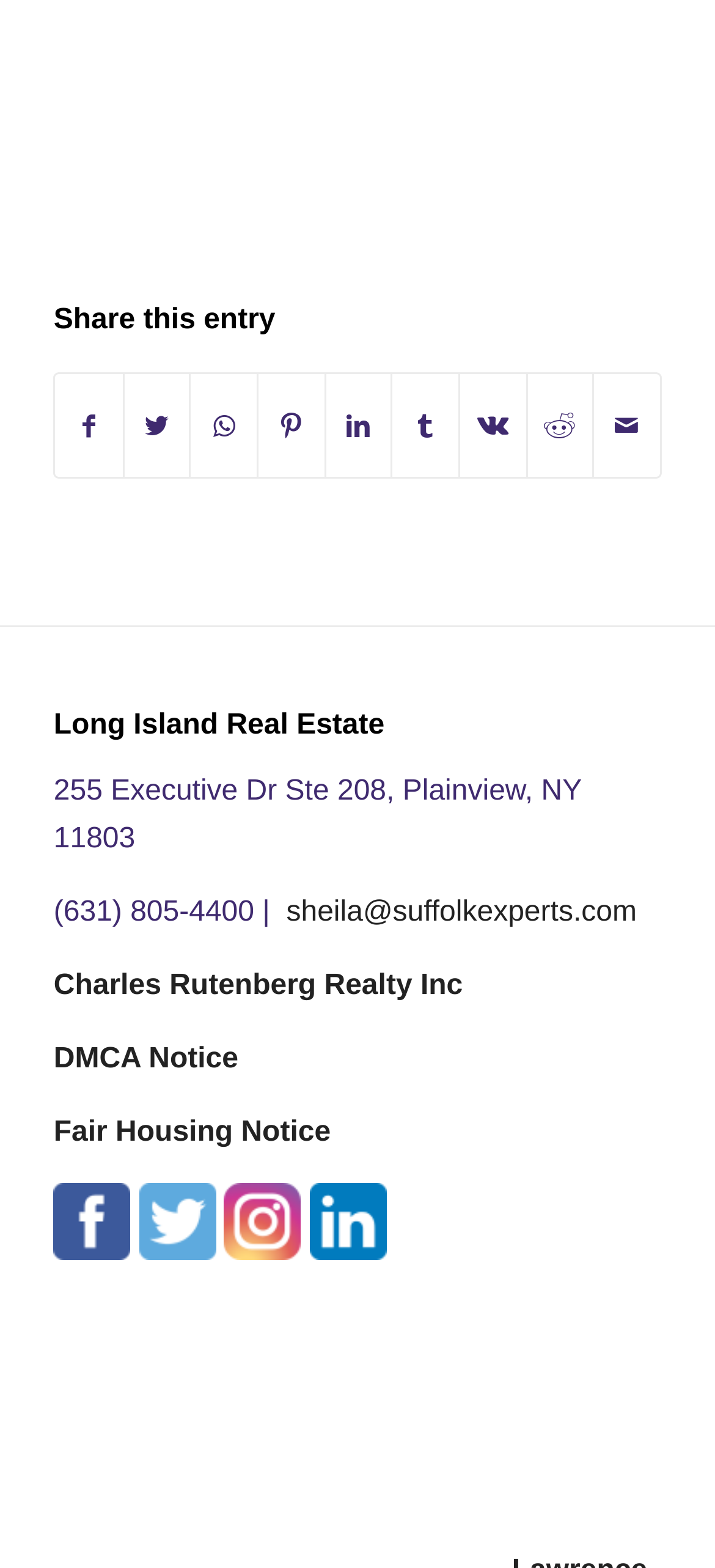What is the address of the real estate company?
Refer to the image and answer the question using a single word or phrase.

255 Executive Dr Ste 208, Plainview, NY 11803